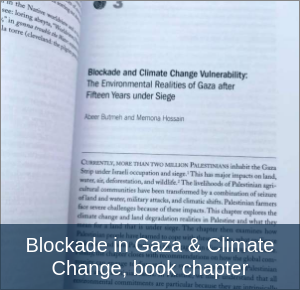What is the purpose of the book chapter?
Please use the visual content to give a single word or phrase answer.

To raise awareness and contribute to discussions